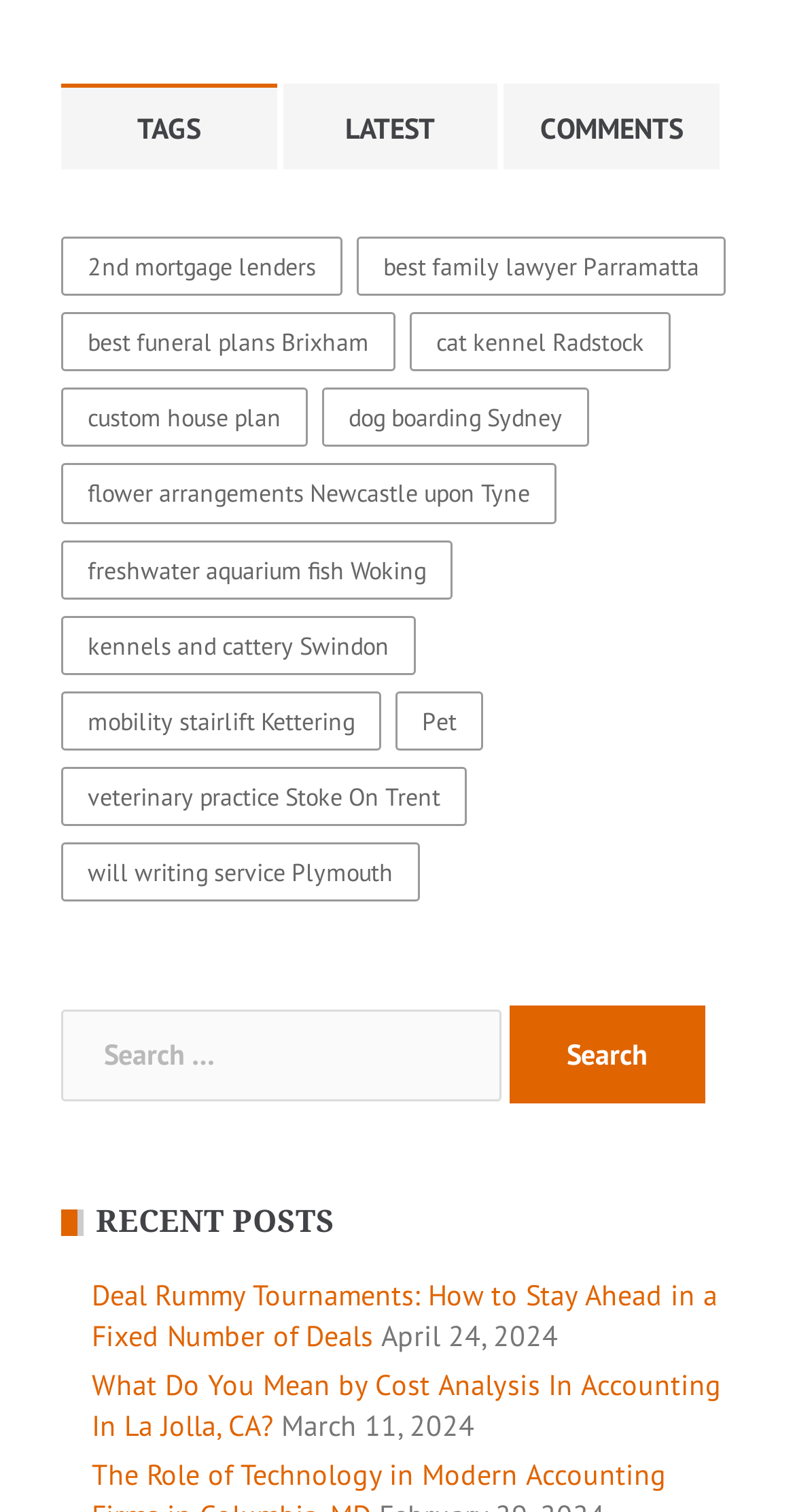Using the format (top-left x, top-left y, bottom-right x, bottom-right y), provide the bounding box coordinates for the described UI element. All values should be floating point numbers between 0 and 1: mobility stairlift Kettering

[0.077, 0.457, 0.479, 0.496]